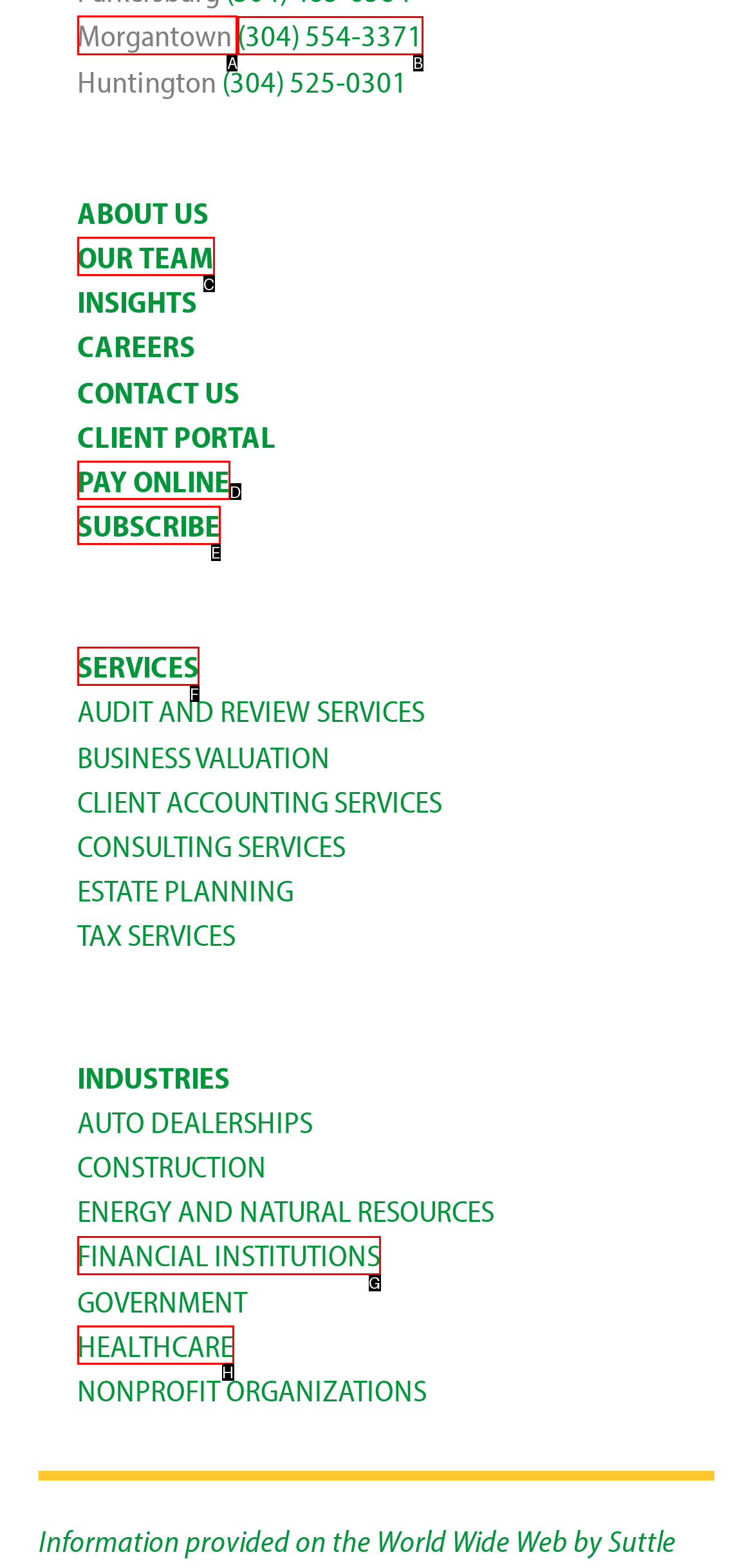Which UI element should be clicked to perform the following task: Call Morgantown office? Answer with the corresponding letter from the choices.

A